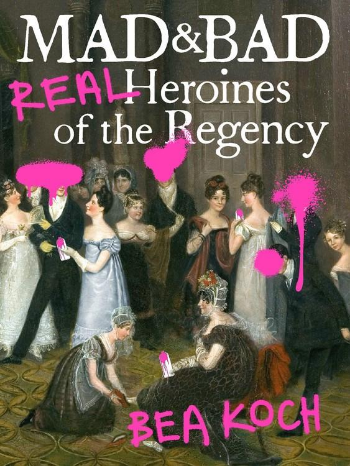Answer the following query concisely with a single word or phrase:
Who is the author of the artwork?

Bea Koch